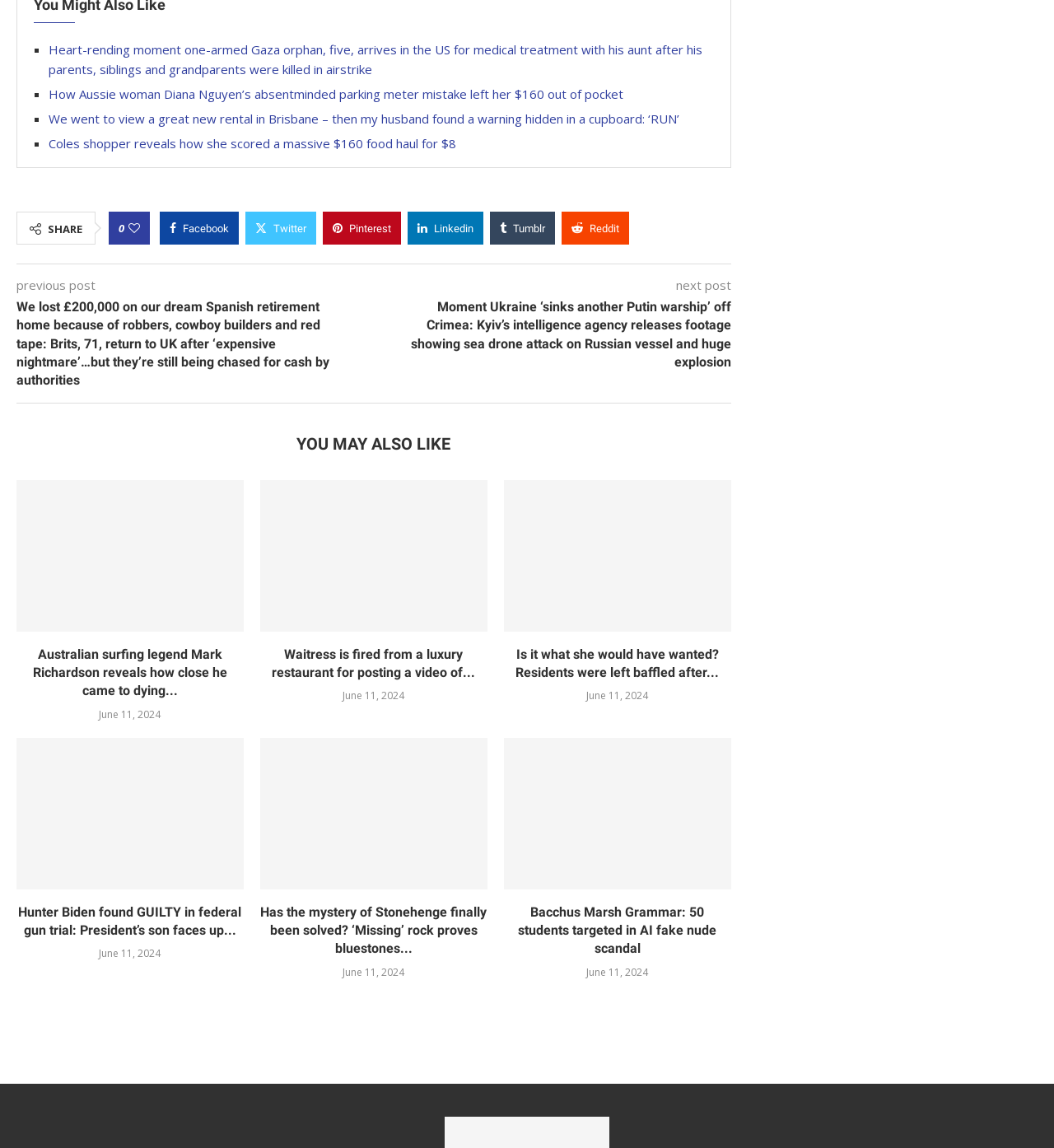Look at the image and write a detailed answer to the question: 
What is the purpose of the 'SHARE' button?

The 'SHARE' button is located below the post and has several options to share the post on different social media platforms, such as Facebook, Twitter, Pinterest, LinkedIn, Tumblr, and Reddit, indicating that its purpose is to allow users to share the post with others.